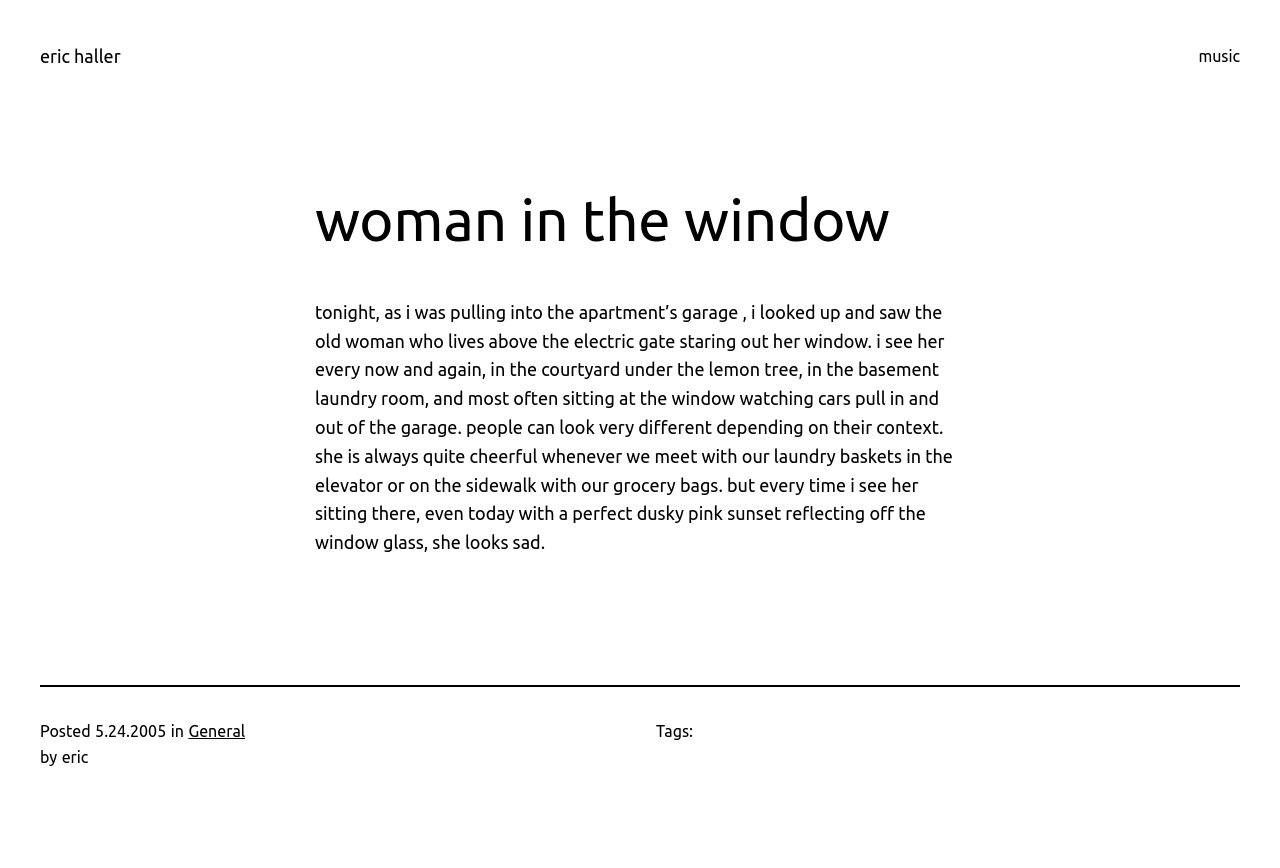What is the description of the old woman's appearance?
Look at the image and provide a detailed response to the question.

According to the text, the old woman looks quite cheerful whenever the author meets her in the elevator or on the sidewalk. However, when she is sitting at the window, she looks sad.